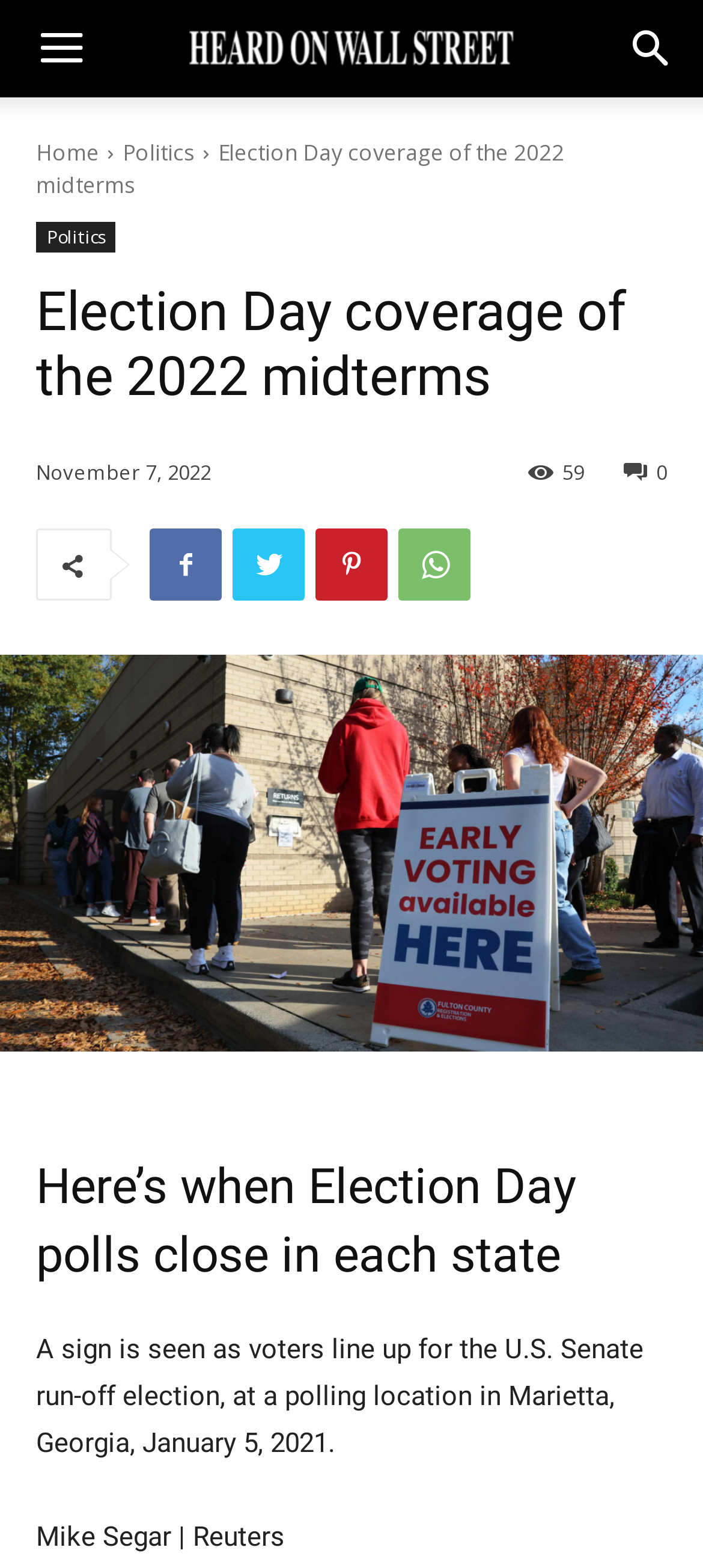Please find the bounding box for the UI element described by: "WhatsApp".

[0.567, 0.337, 0.669, 0.383]